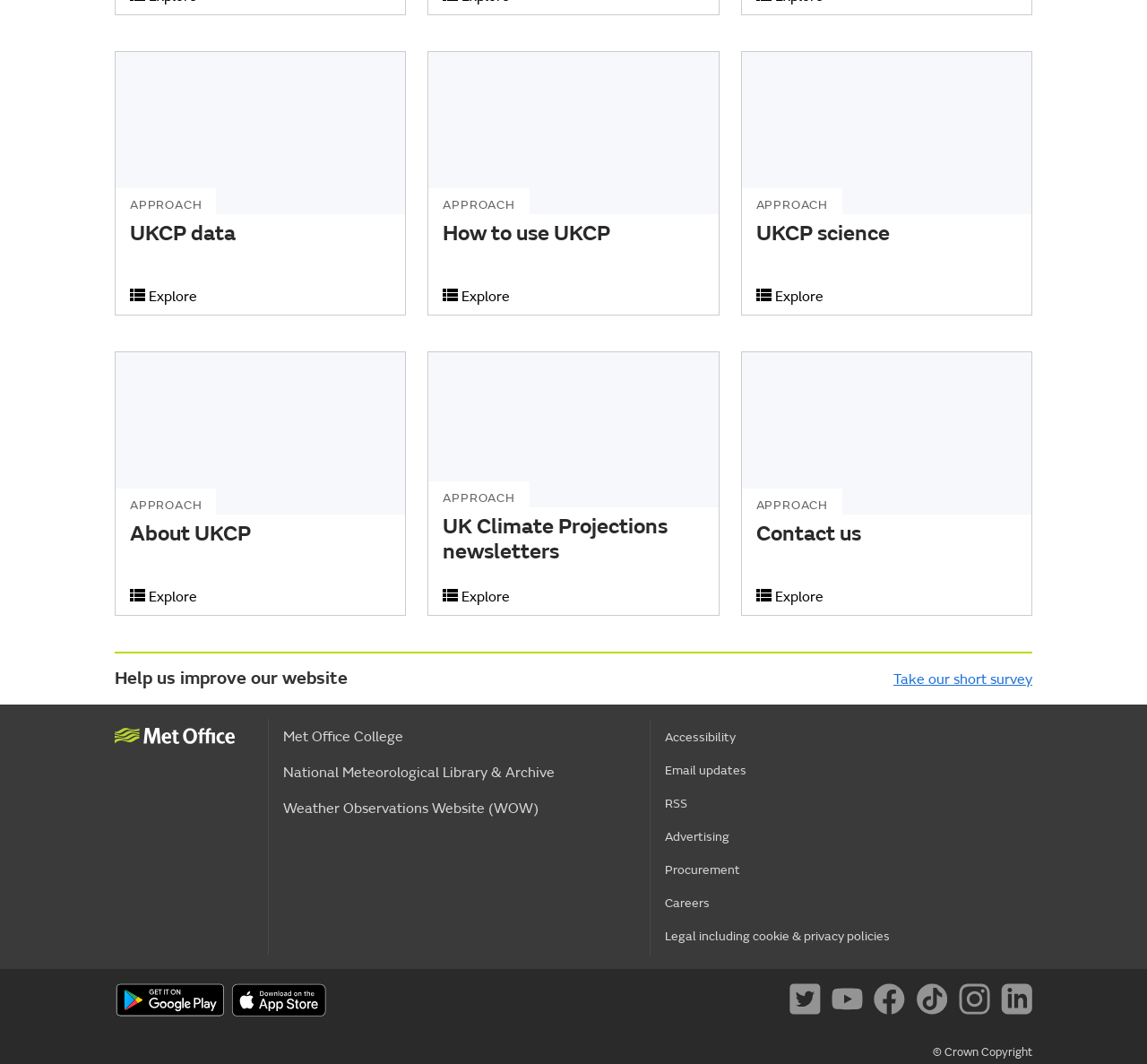Locate the bounding box coordinates of the area where you should click to accomplish the instruction: "Follow us on Twitter".

[0.688, 0.924, 0.722, 0.96]